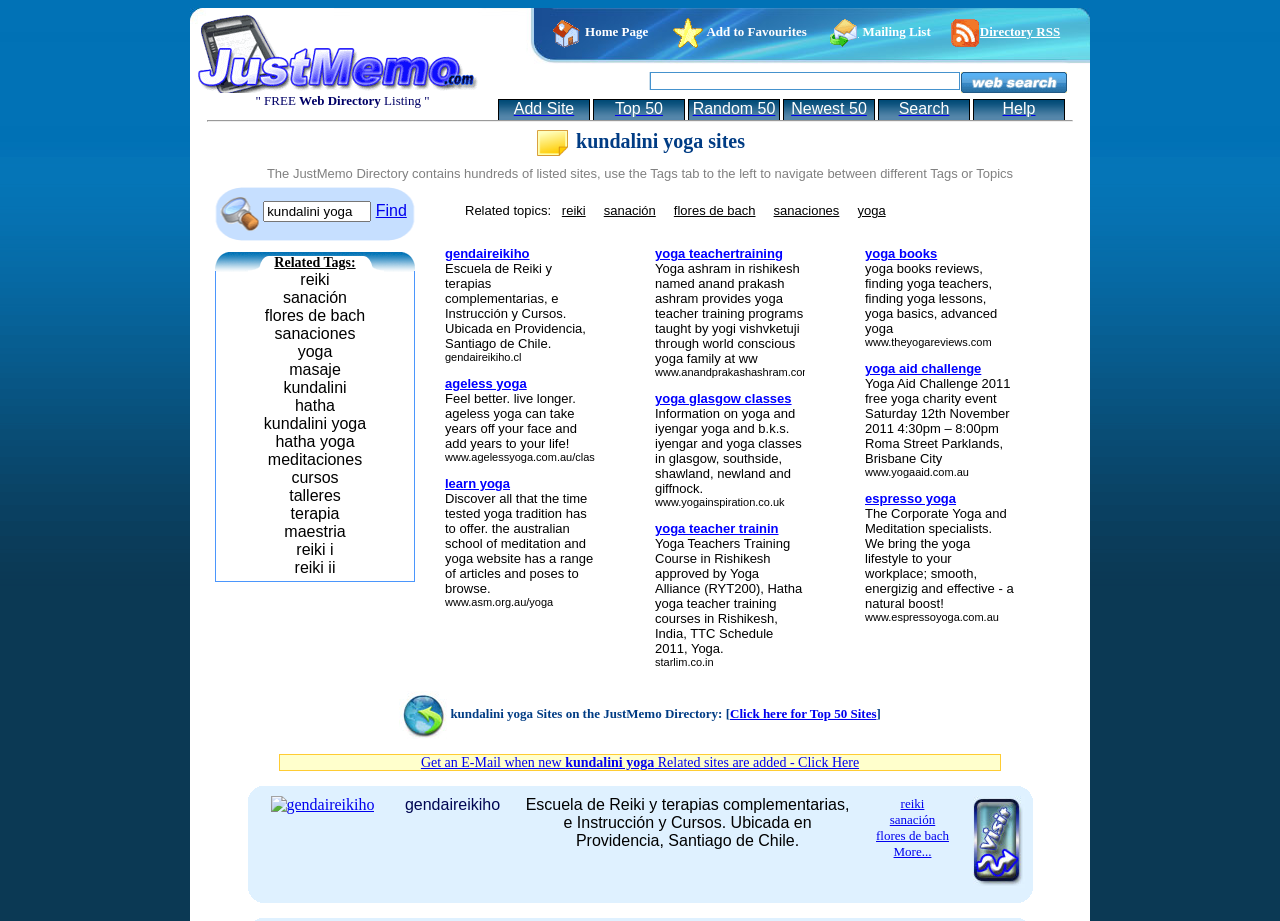Convey a detailed summary of the webpage, mentioning all key elements.

This webpage is a directory of kundalini yoga links, including reiki, sanación, and flores de bach websites. At the top, there is a link to "Free Website Directory Listing" with an accompanying image. Below this, there are three lines of text: "FREE", "Web Directory", and "Listing". 

To the right of these lines, there are several icons, including "Home Page", "Add to Favourites", "Mailing List", and "RSS Directory RSS". A search box and several links, such as "Add Site", "Top 50", "Random 50", "Newest 50", "Search", and "Help", are positioned below these icons.

The main content of the webpage is divided into two sections. On the left, there is a heading "kundalini yoga kundalini yoga sites" with an image of a kundalini yoga symbol. Below this, there is a paragraph of text describing the JustMemo Directory, which contains hundreds of listed sites. A textbox and a "Find" button are positioned to the right of this paragraph.

On the right side of the webpage, there is a list of related tags, including "reiki", "sanación", "flores de bach", and others. Below these tags, there are several links to related topics, such as "reiki", "sanación", and "flores de bach". 

The majority of the webpage is dedicated to listing various kundalini yoga websites, each with a brief description and a link to the website. These listings are organized into several sections, including "Escuela de Reiki y terapias complementarias", "ageless yoga", "learn yoga", and others. Each section contains a few links to related websites, along with a brief description of each website.